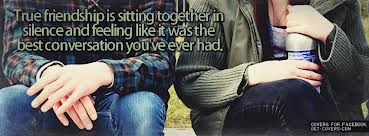What is the essence of true friendship according to the caption?
Please provide a full and detailed response to the question.

The caption quotes that 'True friendship is sitting together in silence and feeling like it was the best conversation you’ve ever had', which emphasizes the importance of understanding and unspoken bonds in deep, meaningful relationships, rather than relying solely on verbal communication.